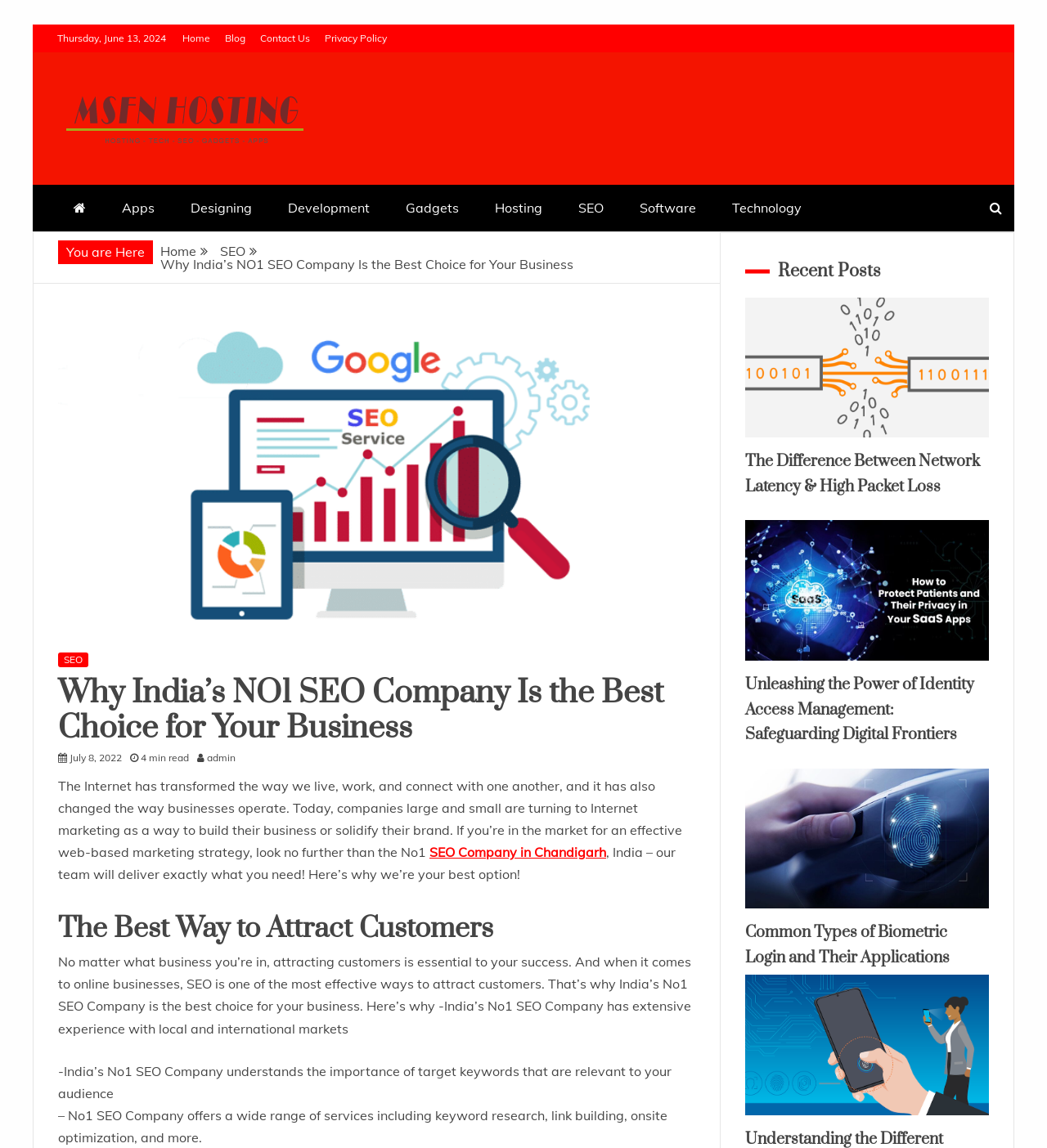Bounding box coordinates should be provided in the format (top-left x, top-left y, bottom-right x, bottom-right y) with all values between 0 and 1. Identify the bounding box for this UI element: parent_node: MSFN Hosting

[0.055, 0.067, 0.291, 0.139]